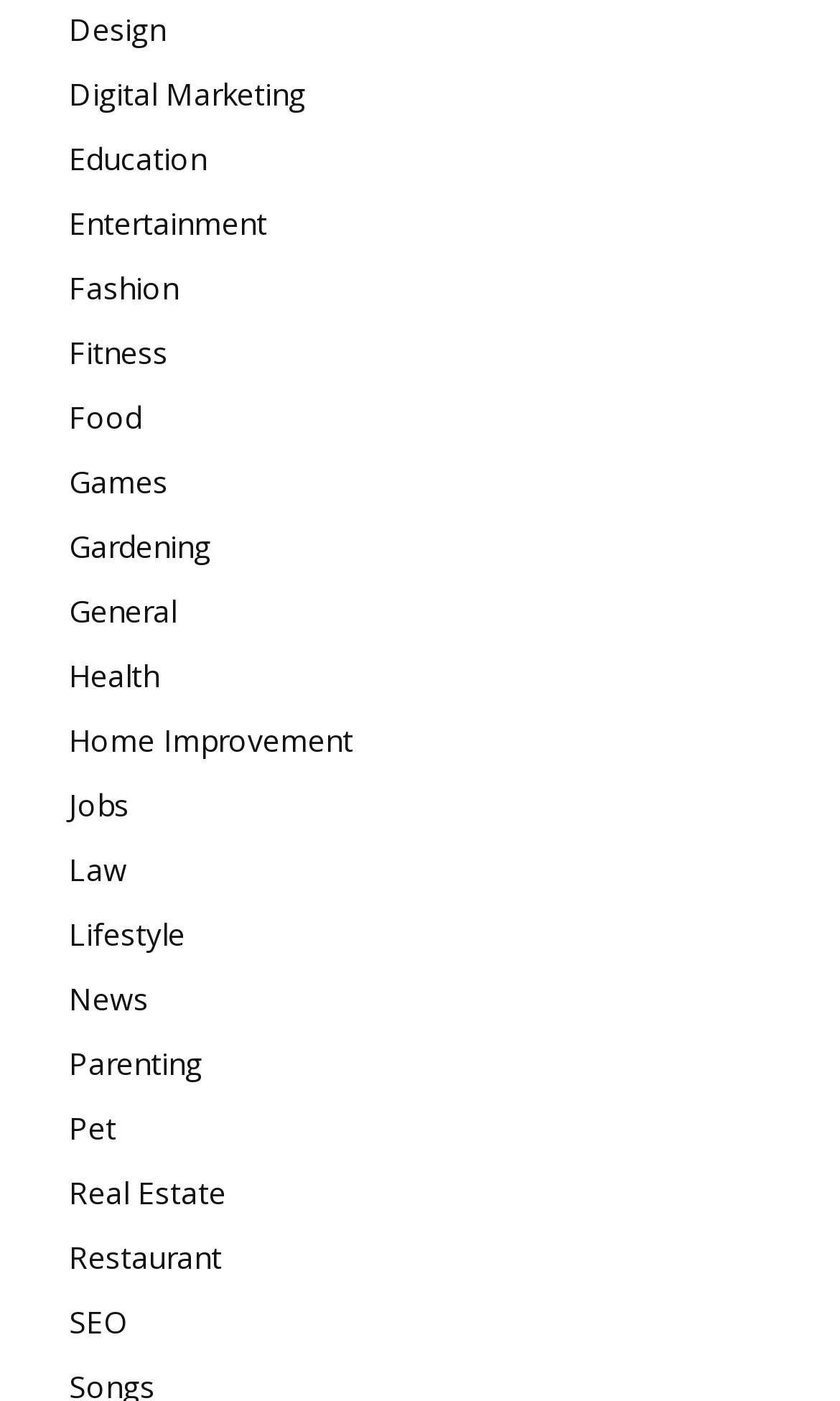Are there any categories related to food?
Can you offer a detailed and complete answer to this question?

I searched the list of categories and found that there are two categories related to food: 'Food' and 'Restaurant'.